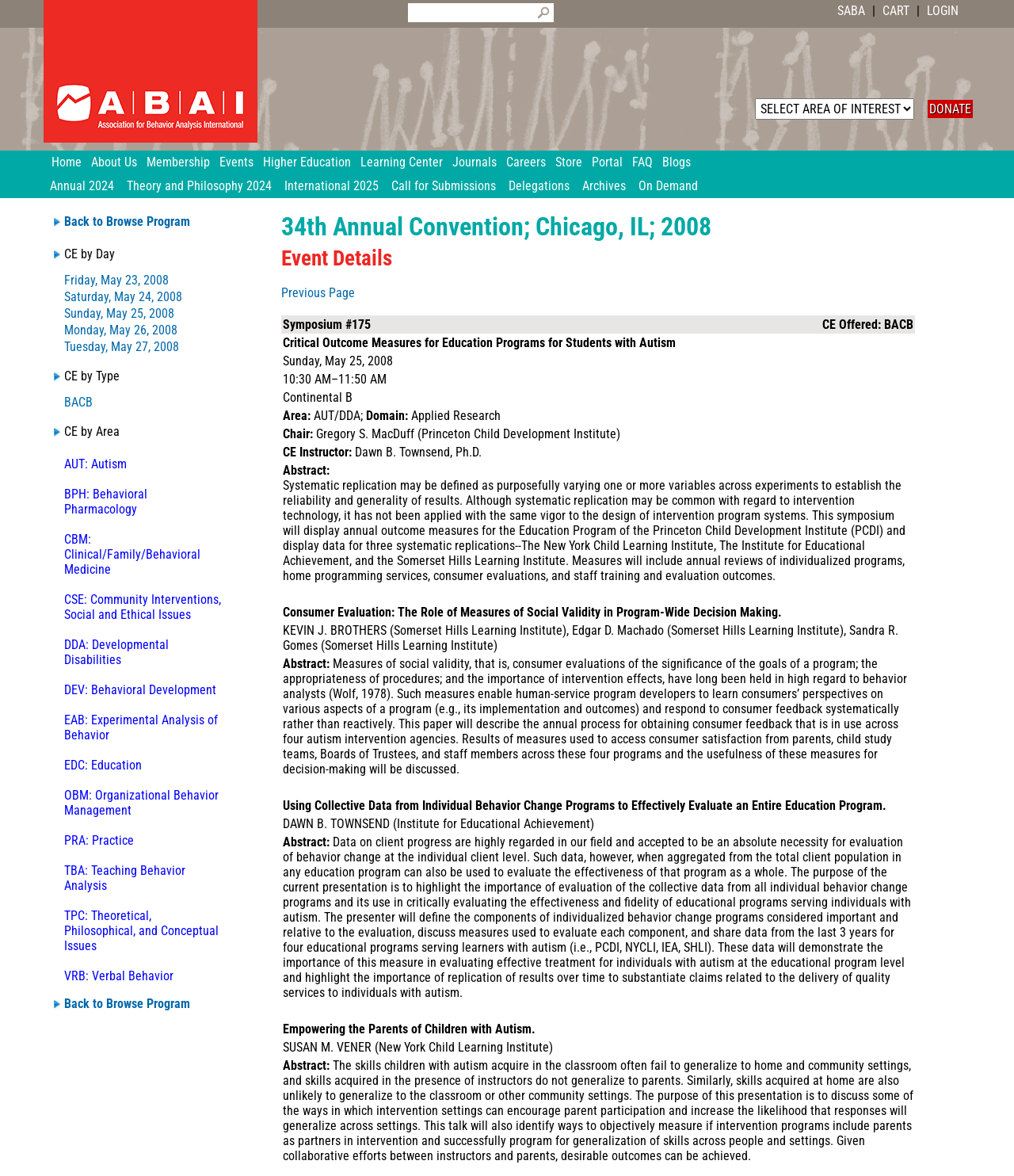What is the type of CE offered?
We need a detailed and meticulous answer to the question.

I found the type of CE offered by looking at the gridcell element with the text 'Symposium #175 CE Offered: BACB' which is located in the table on the webpage.